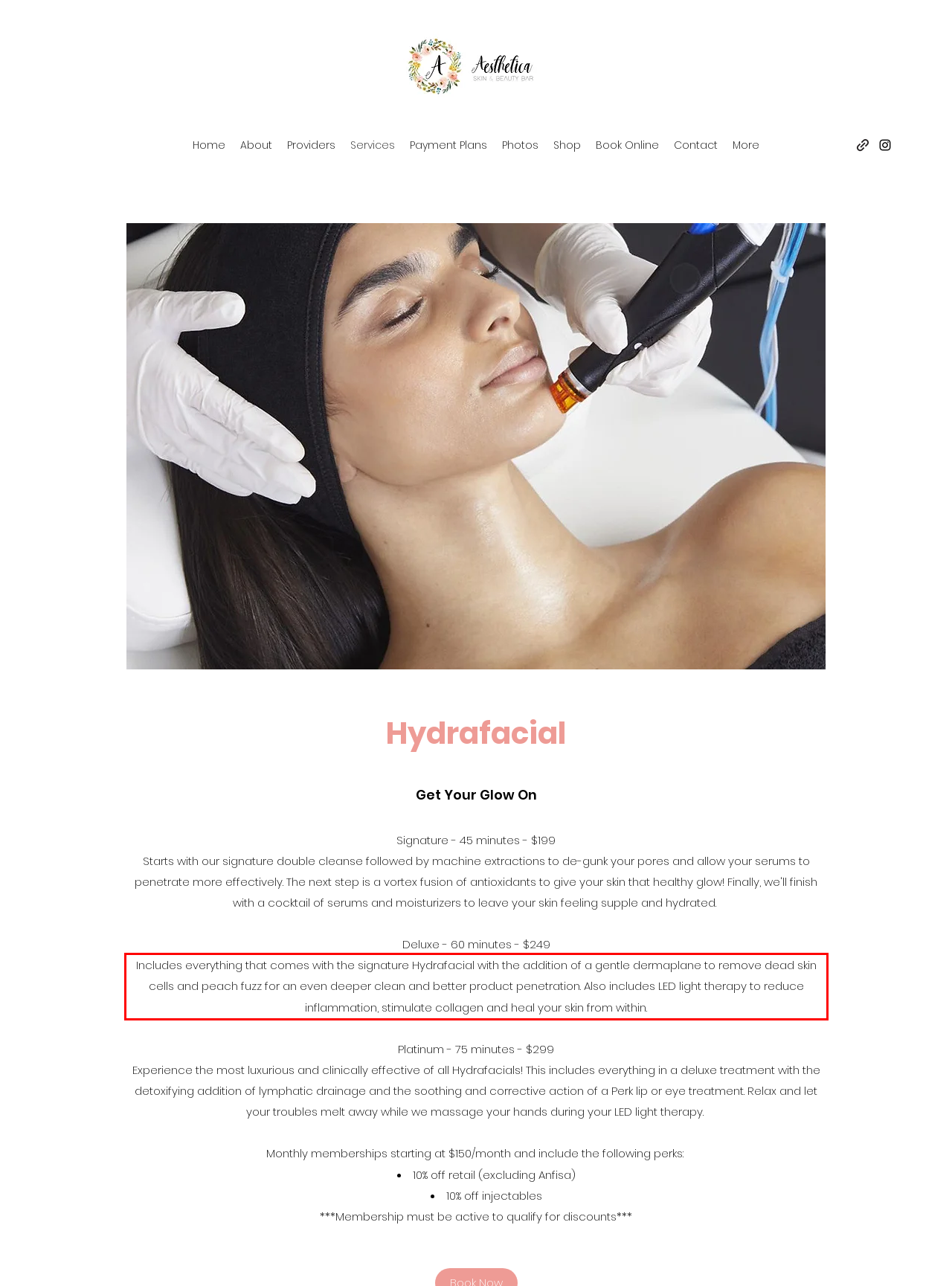Look at the provided screenshot of the webpage and perform OCR on the text within the red bounding box.

Includes everything that comes with the signature Hydrafacial with the addition of a gentle dermaplane to remove dead skin cells and peach fuzz for an even deeper clean and better product penetration. Also includes LED light therapy to reduce inflammation, stimulate collagen and heal your skin from within.